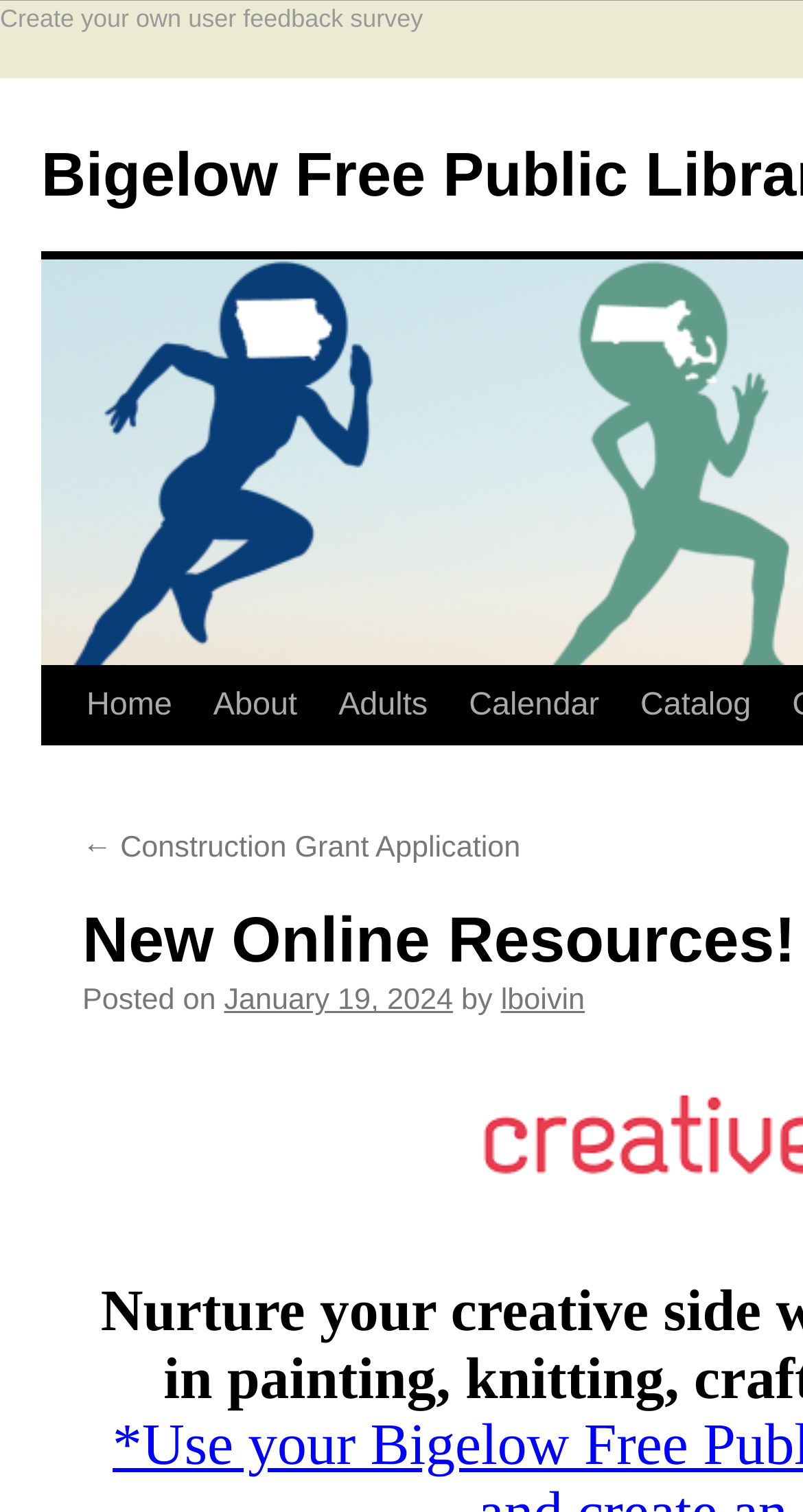Answer the question in a single word or phrase:
What is the first link on the webpage?

Create your own user feedback survey